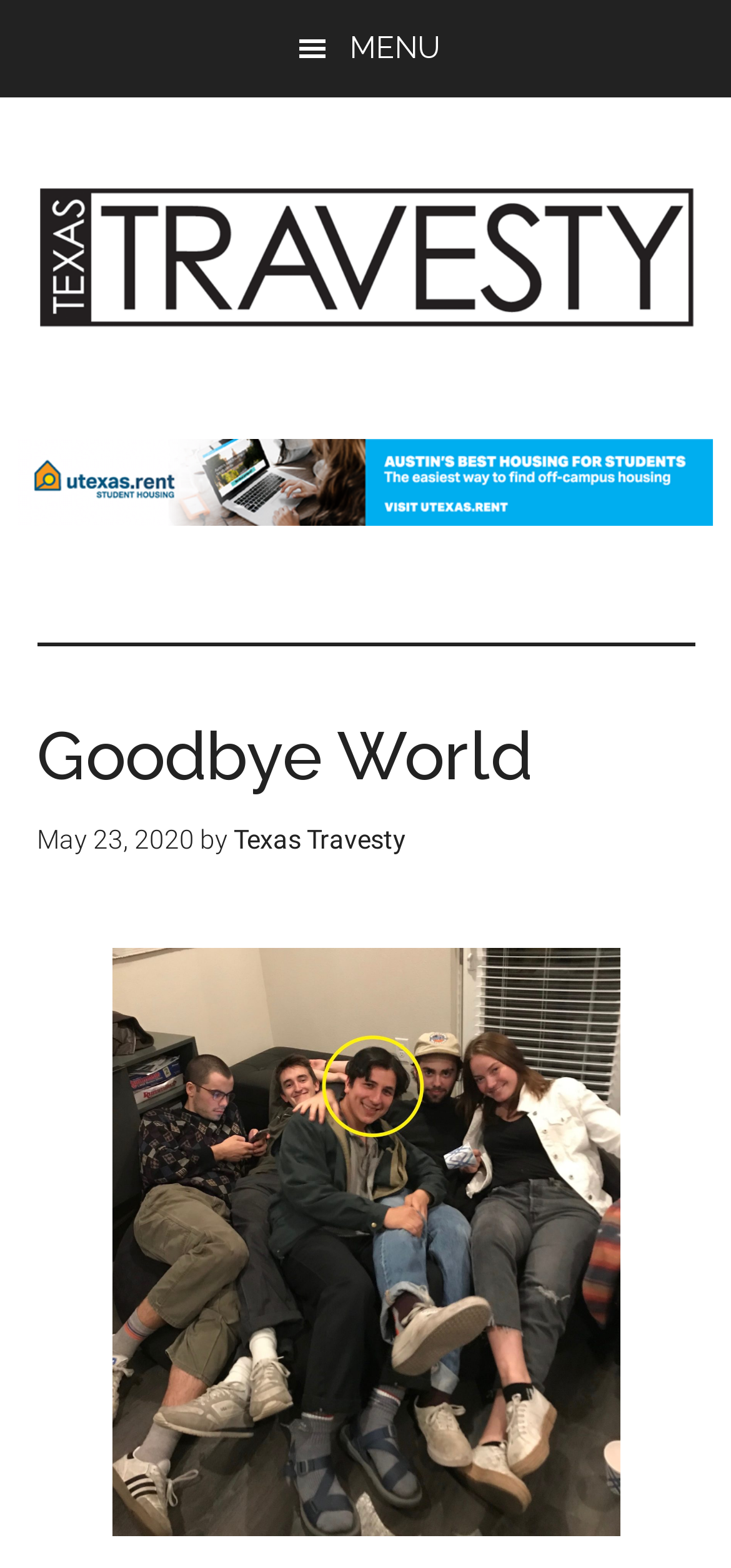Please locate the UI element described by "Our Mission" and provide its bounding box coordinates.

None